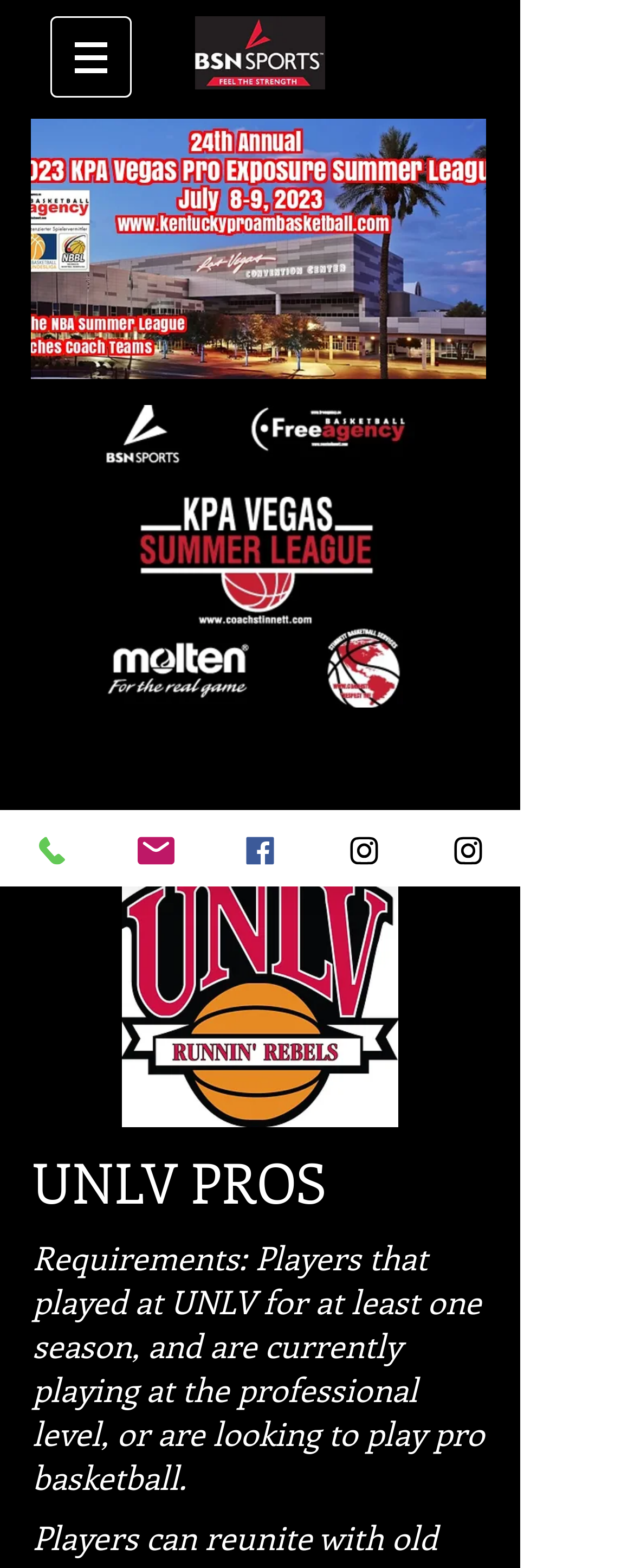Find the bounding box coordinates of the clickable area that will achieve the following instruction: "Send an email".

[0.164, 0.517, 0.328, 0.565]